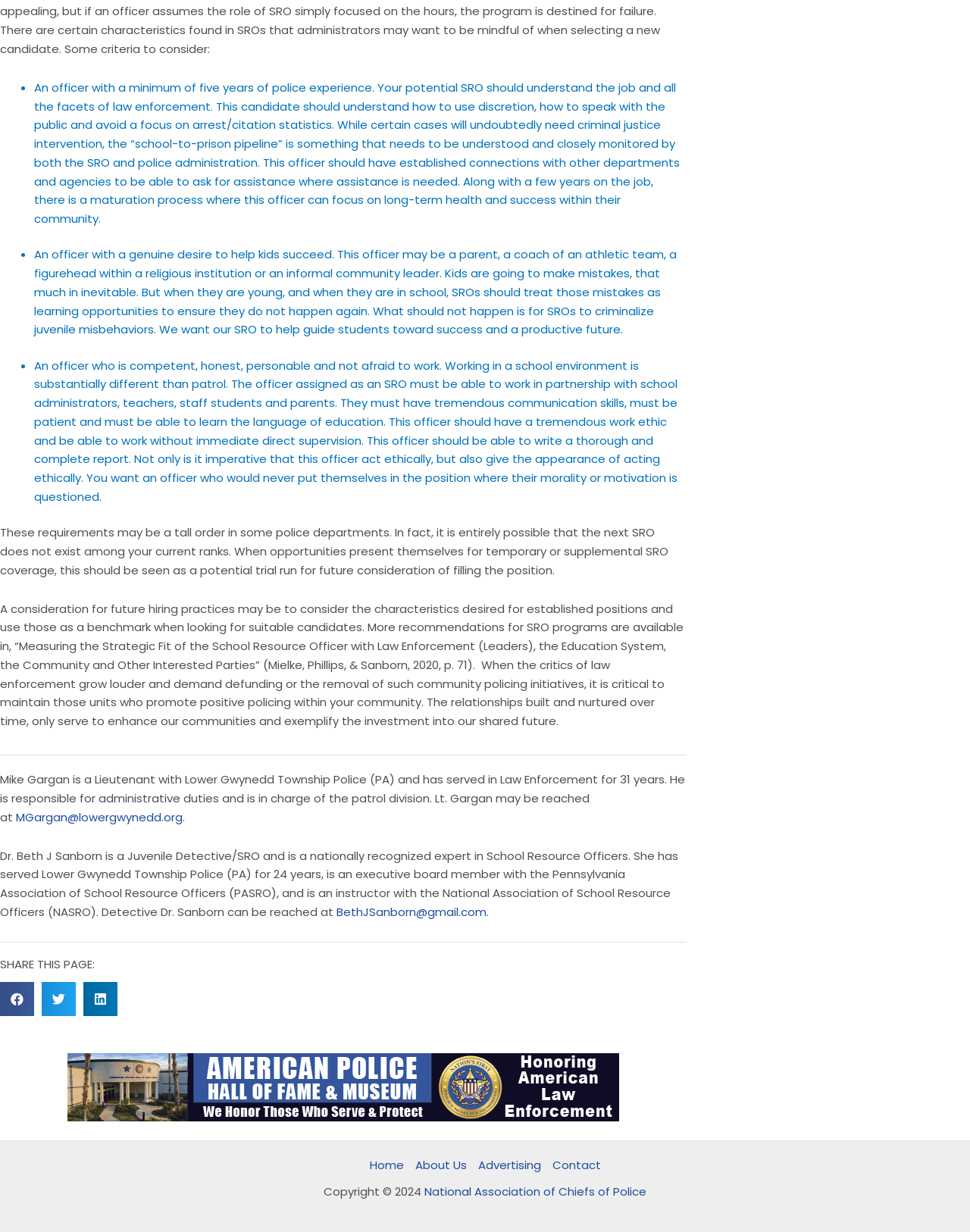Please identify the bounding box coordinates of the clickable region that I should interact with to perform the following instruction: "Contact the author". The coordinates should be expressed as four float numbers between 0 and 1, i.e., [left, top, right, bottom].

[0.016, 0.657, 0.188, 0.669]